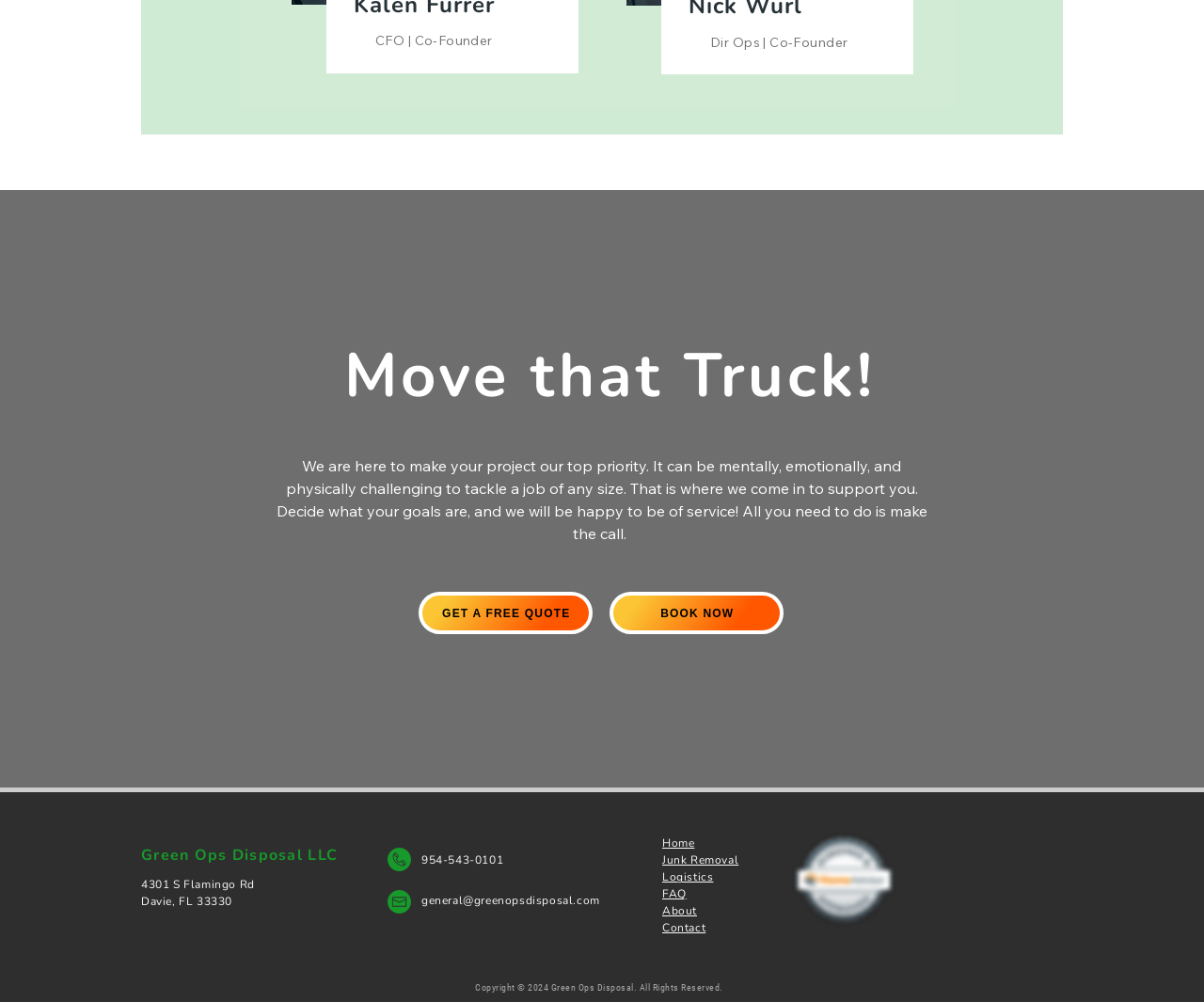Please identify the bounding box coordinates of the clickable region that I should interact with to perform the following instruction: "Email Green Ops Disposal". The coordinates should be expressed as four float numbers between 0 and 1, i.e., [left, top, right, bottom].

[0.322, 0.889, 0.341, 0.912]